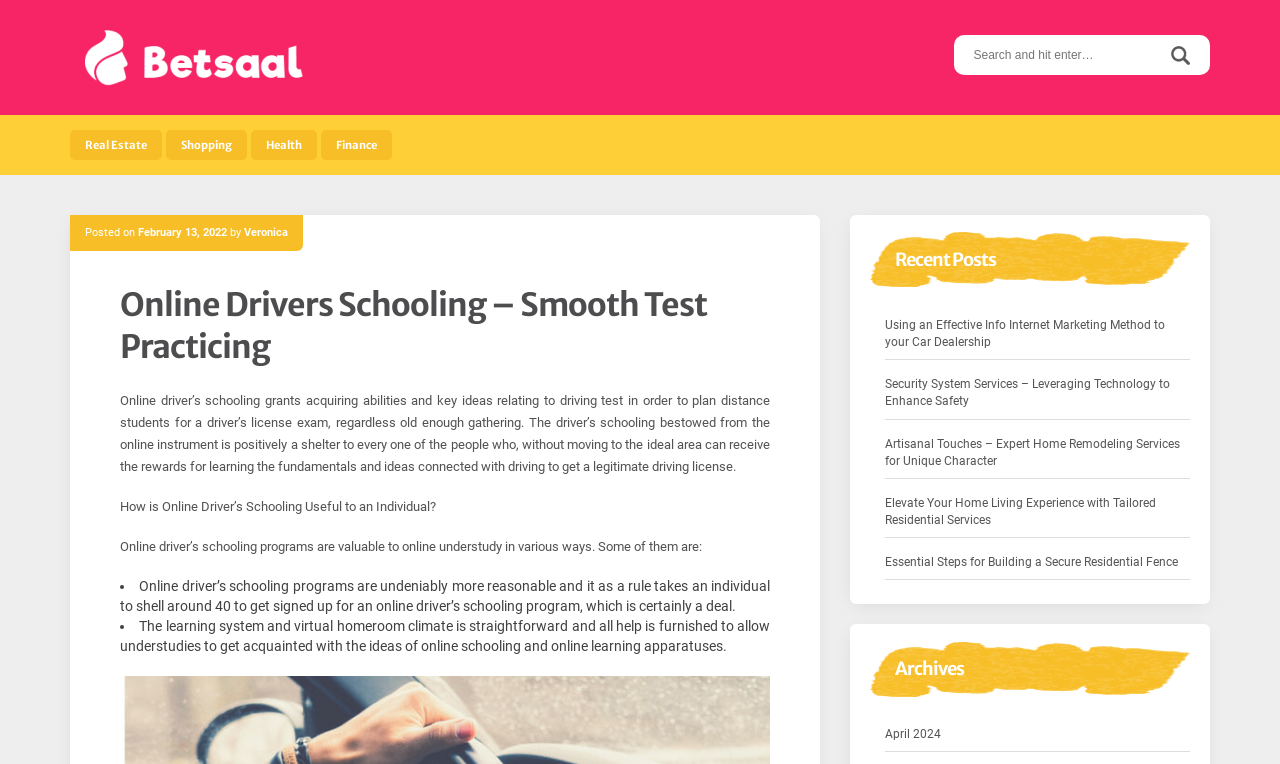Using the information in the image, give a detailed answer to the following question: What is the purpose of online driver’s schooling?

Based on the webpage content, online driver’s schooling is intended to help individuals acquire driving skills and key ideas related to driving tests, ultimately preparing them for a driver’s license exam.